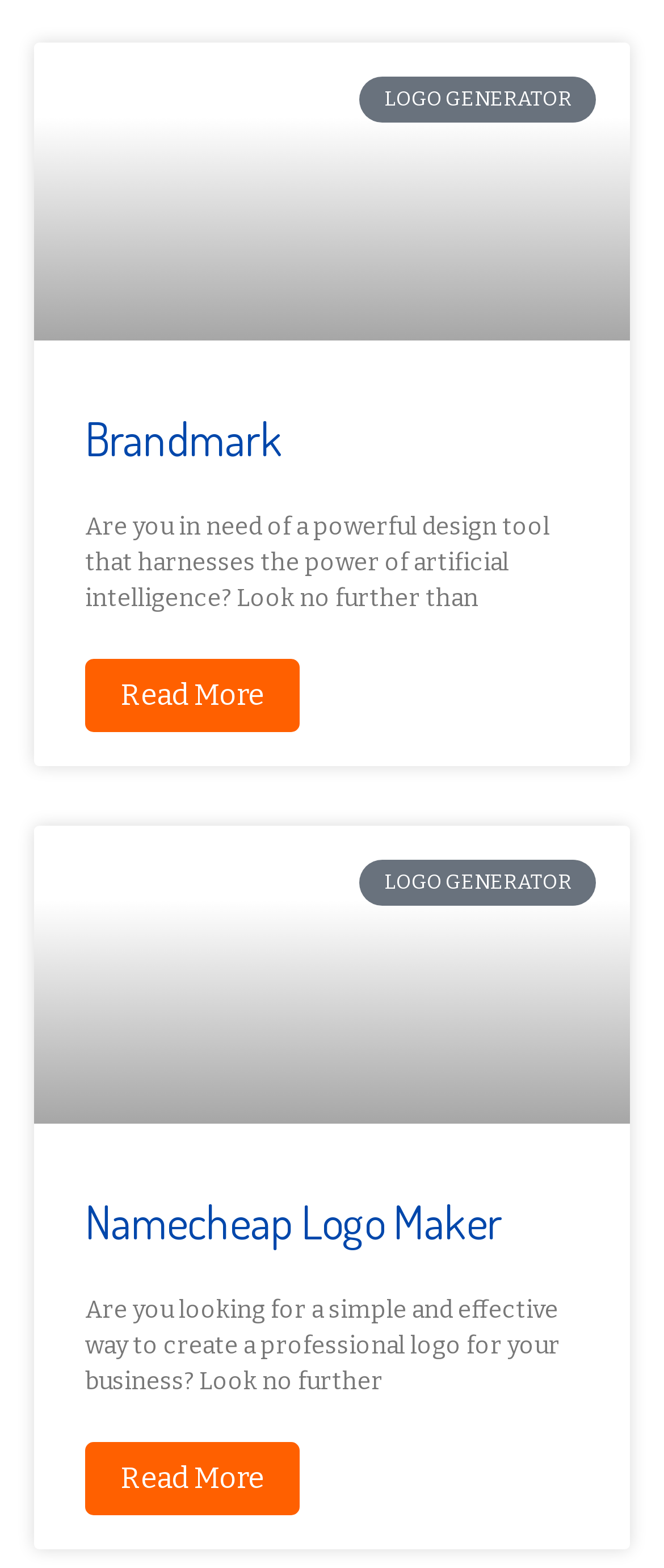Using the provided description Brandmark, find the bounding box coordinates for the UI element. Provide the coordinates in (top-left x, top-left y, bottom-right x, bottom-right y) format, ensuring all values are between 0 and 1.

[0.128, 0.261, 0.426, 0.298]